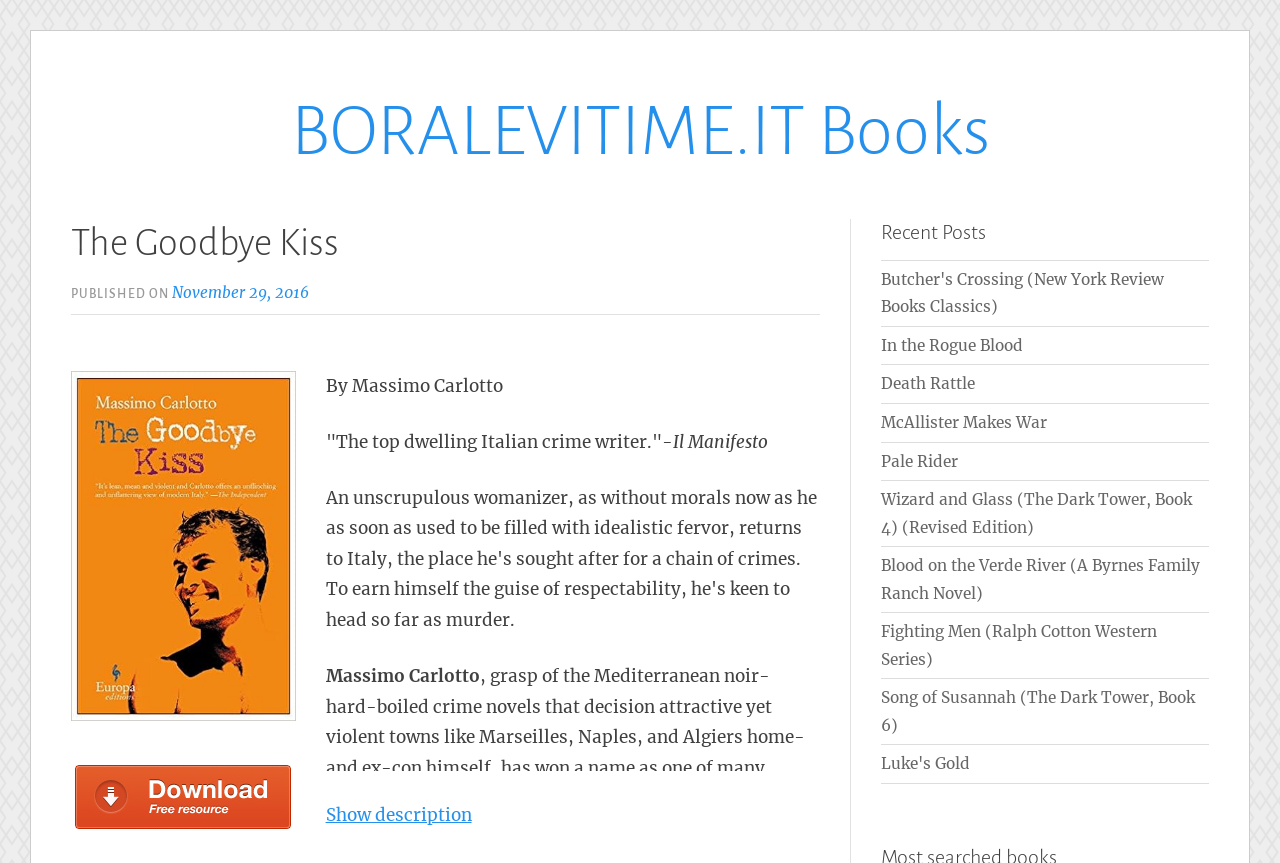Determine the bounding box coordinates of the region I should click to achieve the following instruction: "Show book description". Ensure the bounding box coordinates are four float numbers between 0 and 1, i.e., [left, top, right, bottom].

[0.254, 0.932, 0.368, 0.958]